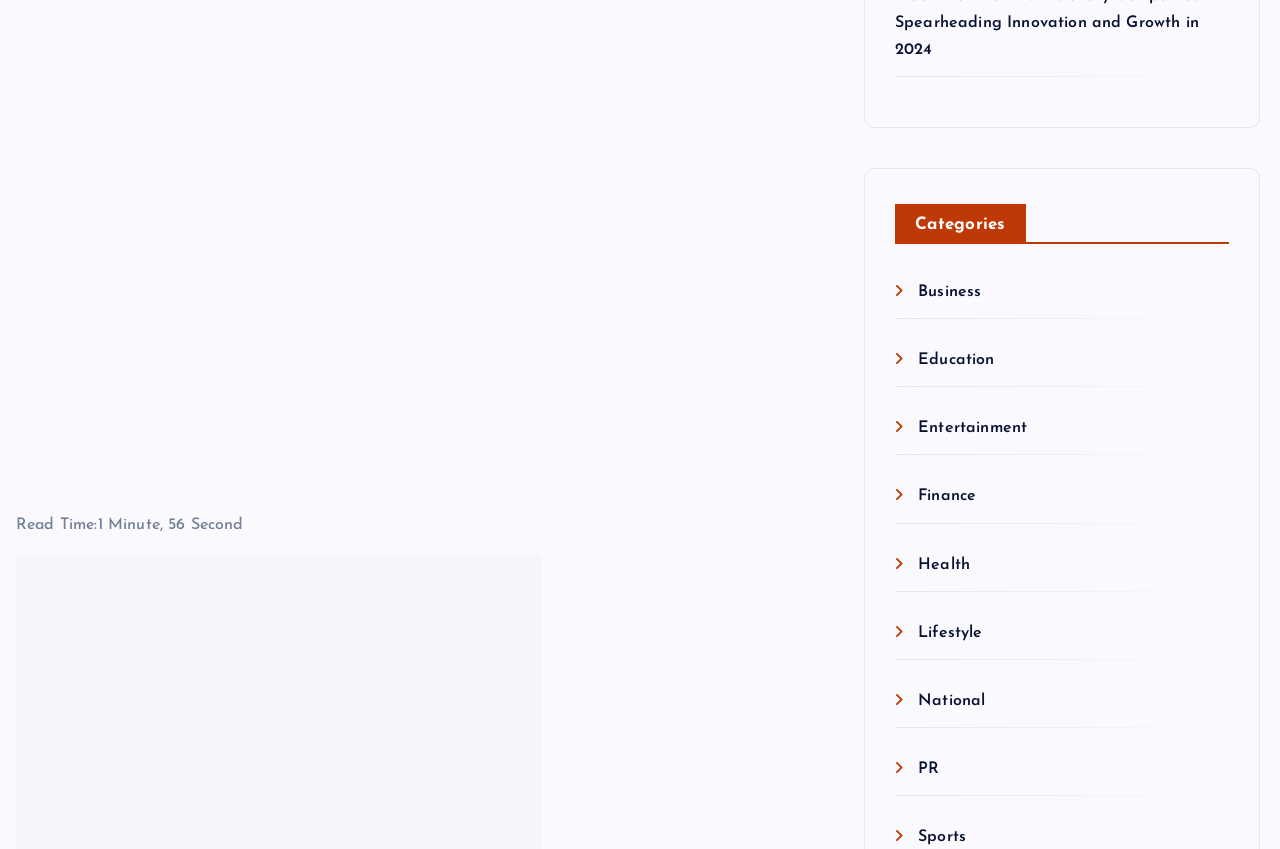Answer the question with a brief word or phrase:
How many categories are listed on the webpage?

9